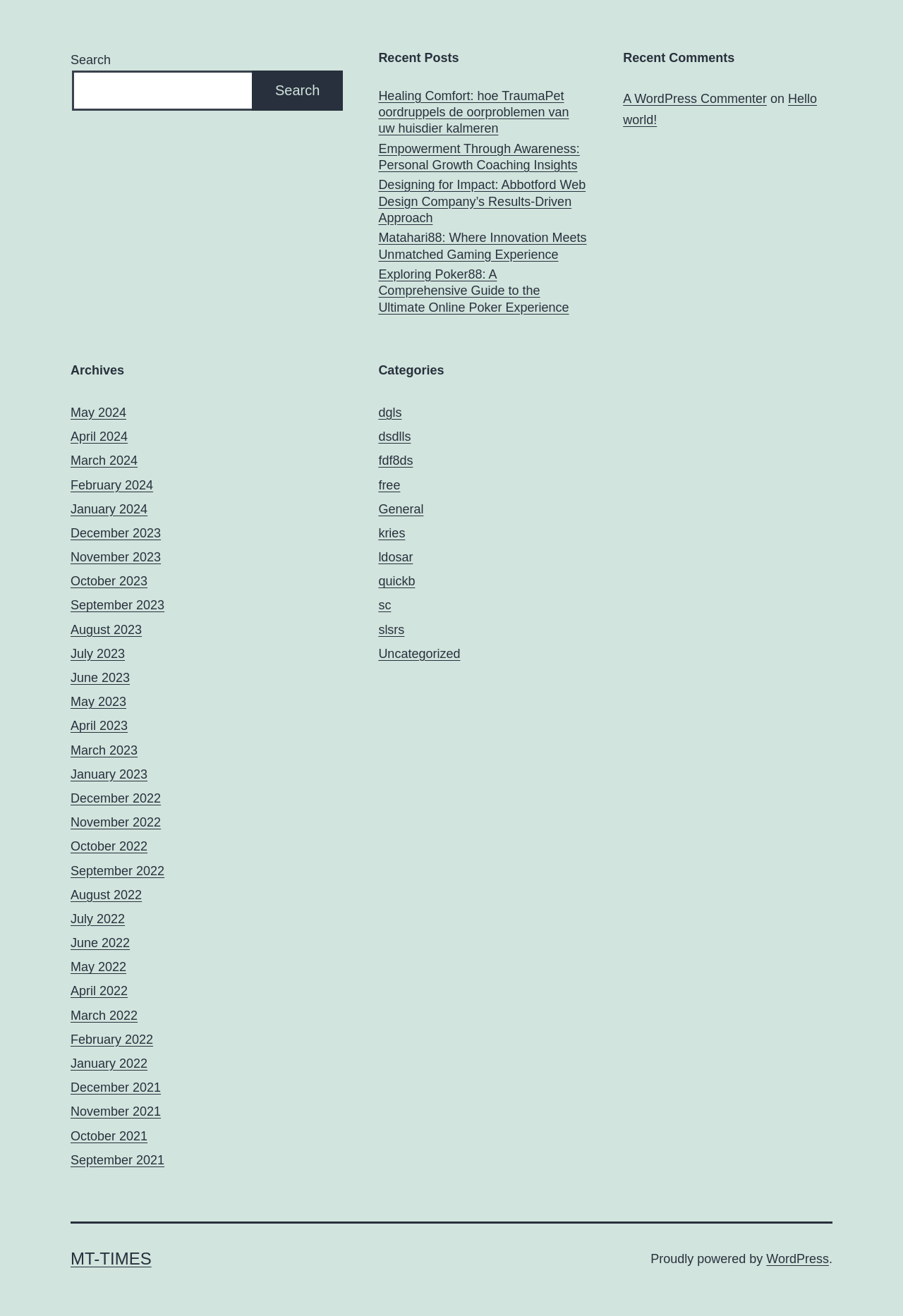Identify the bounding box coordinates of the element to click to follow this instruction: 'Search for something'. Ensure the coordinates are four float values between 0 and 1, provided as [left, top, right, bottom].

[0.08, 0.054, 0.281, 0.084]